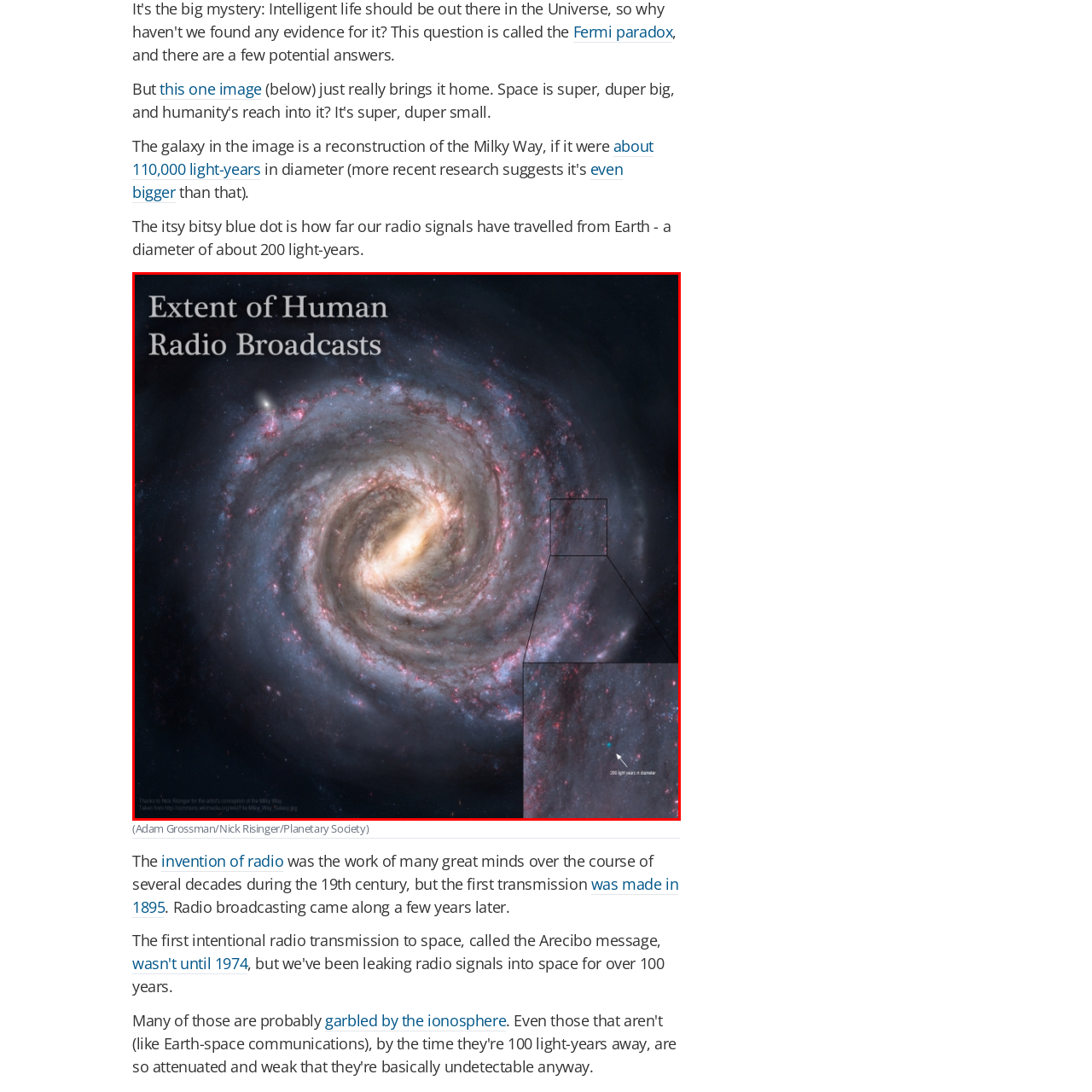Offer a detailed explanation of the elements found within the defined red outline.

This captivating image titled "Extent of Human Radio Broadcasts" illustrates a stunning reconstruction of the Milky Way galaxy. It visually represents the scope of human radio signals that have traveled into space, depicted by a small blue dot signifying the distance of approximately 200 light-years from Earth. The swirling arms of the galaxy, bursting with vibrant colors and cosmic dust, create a striking backdrop, emphasizing the vastness of the universe relative to our singular point of influence. An inset highlights the precise location of the blue dot within the expansive galaxy, underscoring the significance of human communication in the context of the cosmos. The image acknowledges contributions from Nick Risinger in creating this artistic depiction, inviting viewers to reflect on the impact of our signals in an ever-expanding universe.